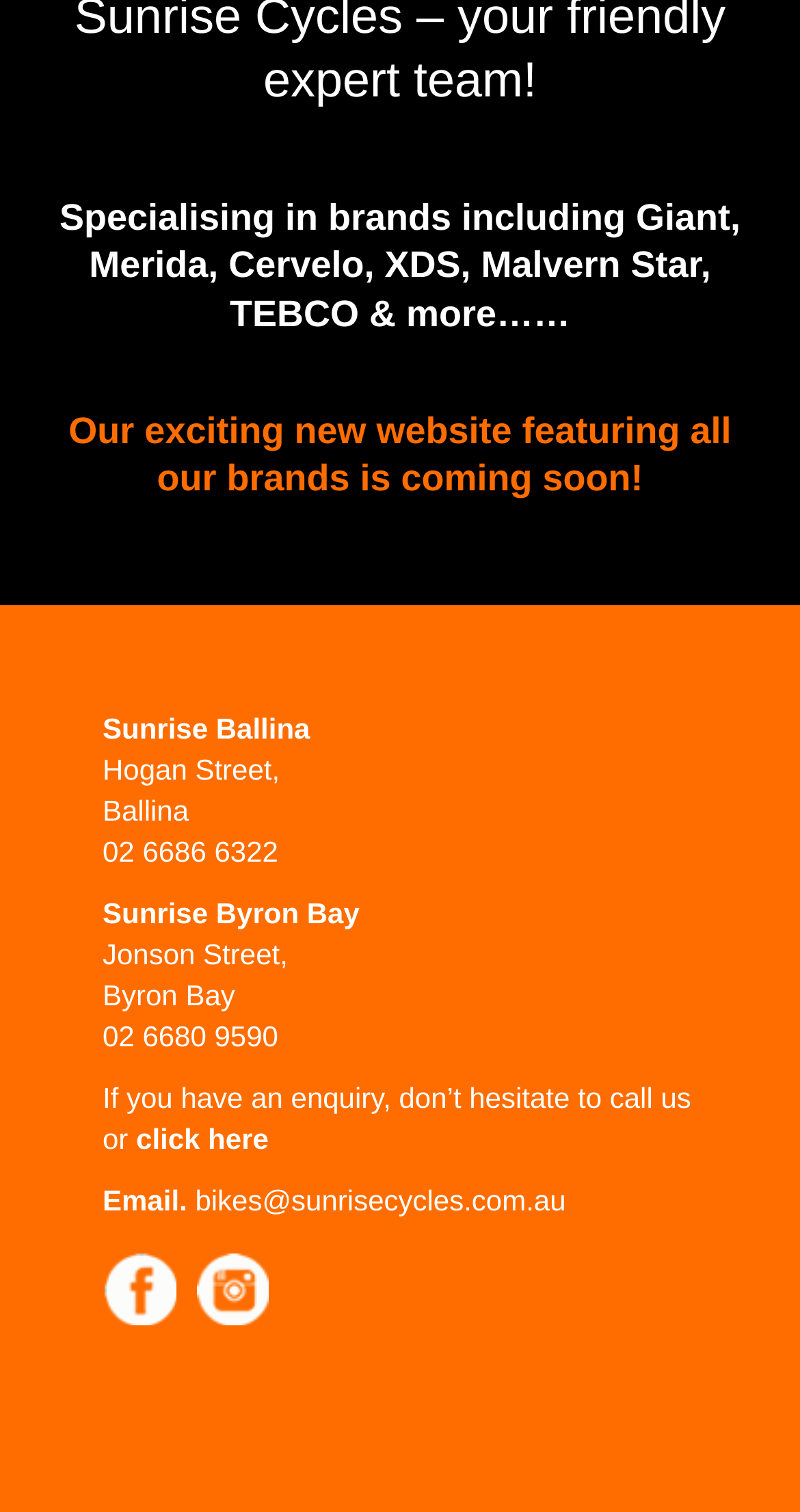What is the phone number of Sunrise Ballina?
Analyze the screenshot and provide a detailed answer to the question.

The phone number of Sunrise Ballina can be found in the StaticText element with the text '02 6686 6322', which is located below the address of Sunrise Ballina.